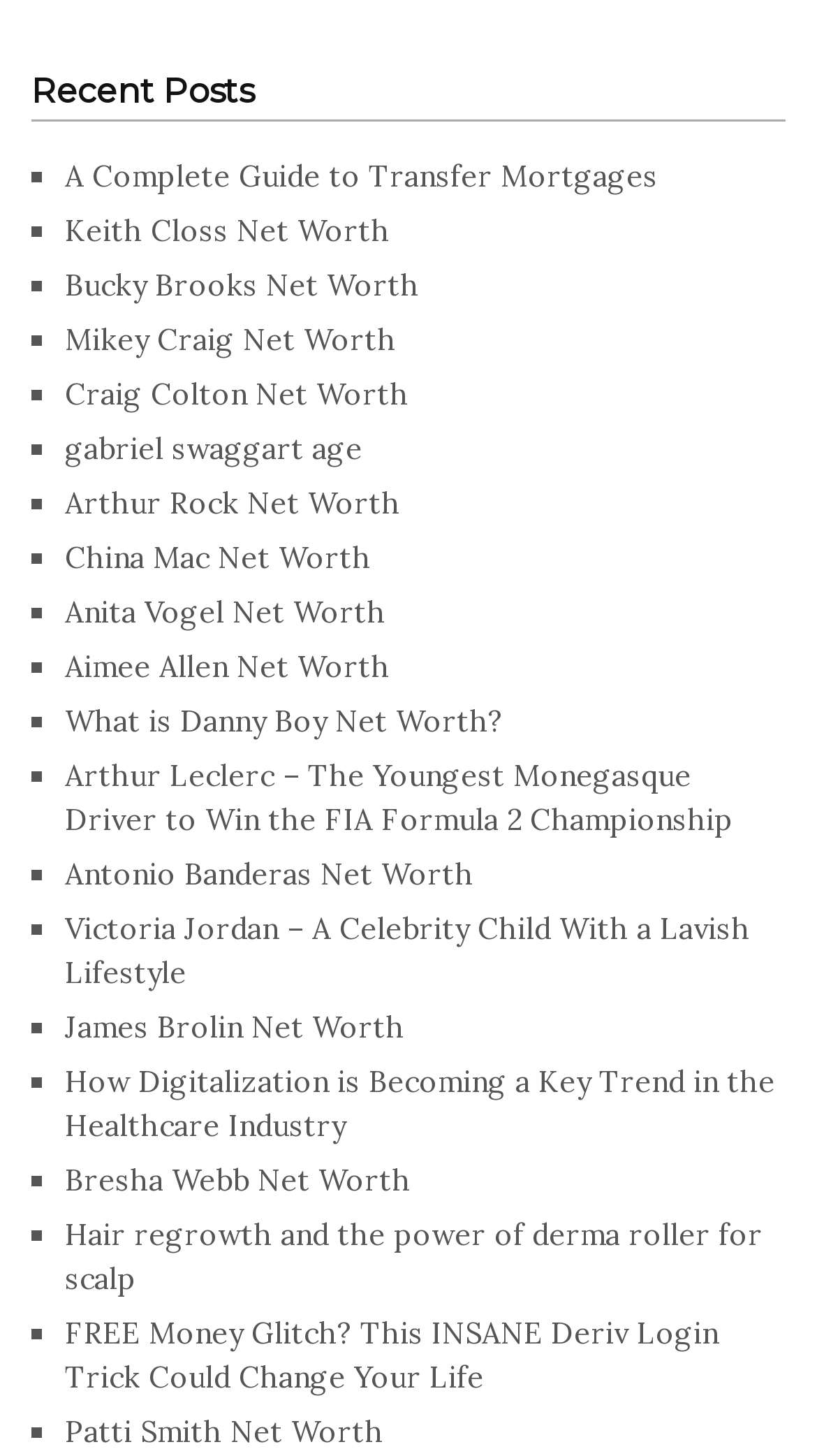How many list markers are there?
Look at the image and answer with only one word or phrase.

21